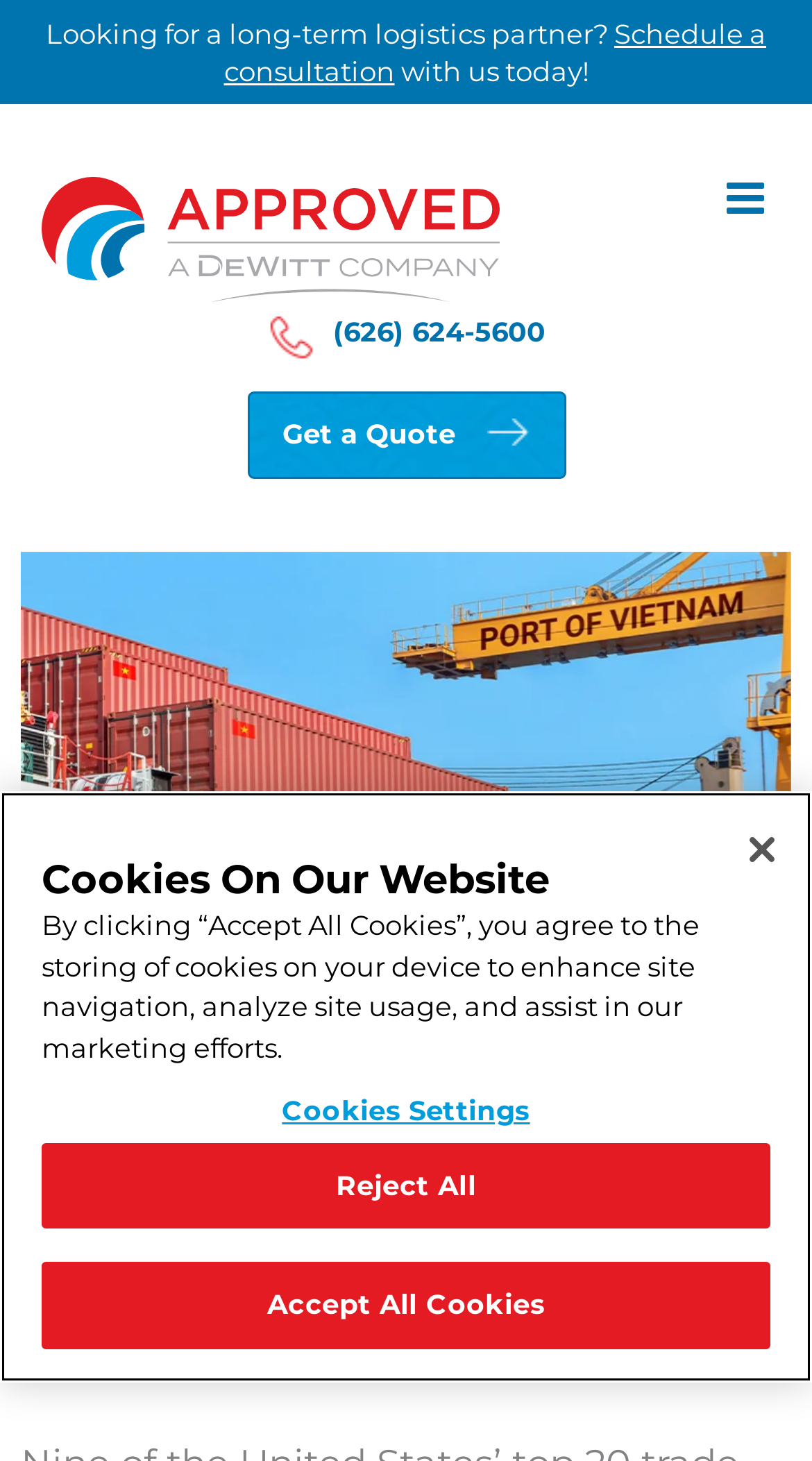What is the image below the 'Your Complete Guide to Shipping Freight from Asia to the U.S.' heading?
From the screenshot, supply a one-word or short-phrase answer.

A shipping cargo ship